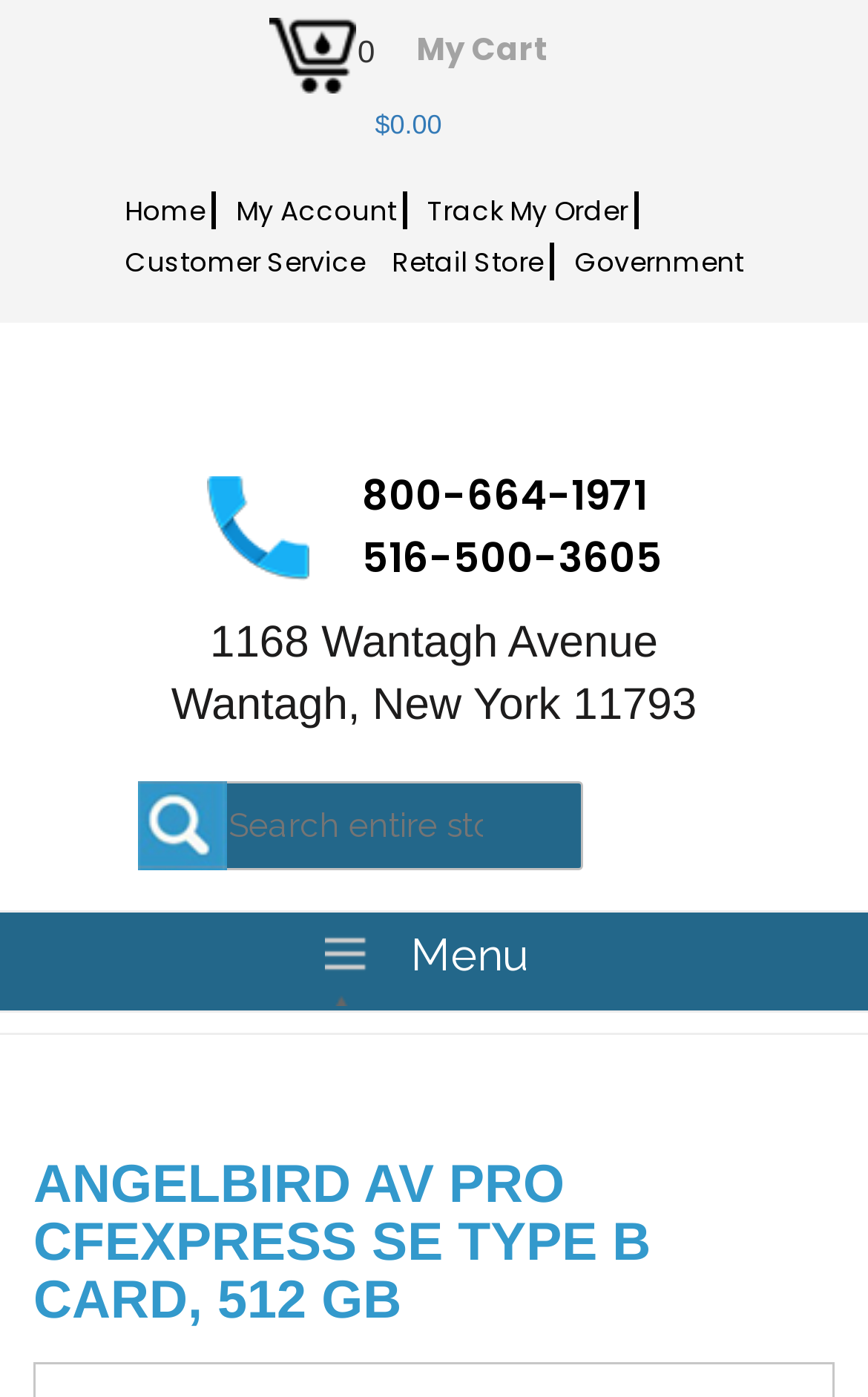Review the image closely and give a comprehensive answer to the question: What is the product name on this page?

I found the answer by looking at the heading element that contains the product name, which is located near the top of the page.